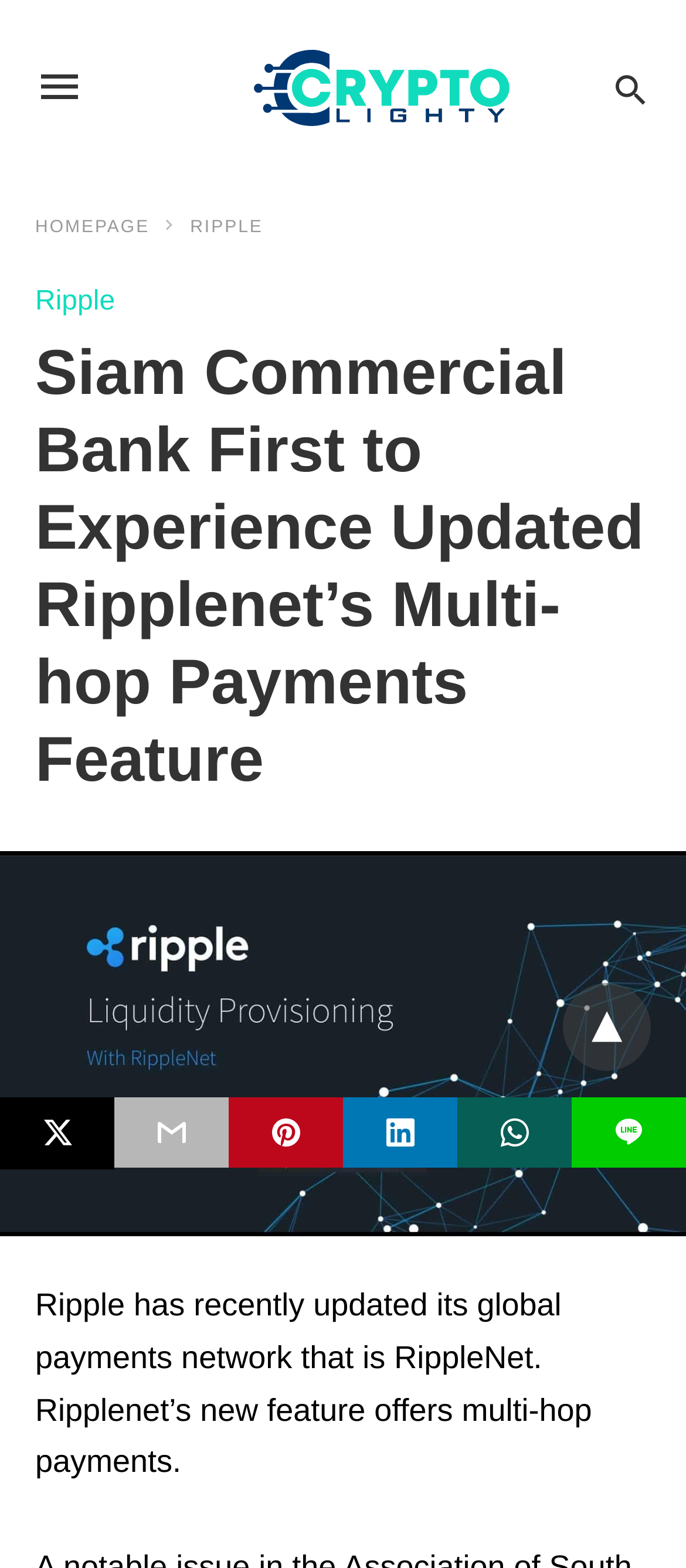Create an in-depth description of the webpage, covering main sections.

The webpage appears to be a news article or blog post about Ripple's updated network, RippleNet, and its partnership with Siam Commercial Bank in Thailand. 

At the top of the page, there is a logo or icon of "CryptoLightly" on the left, accompanied by a link to the same. On the right side, there is a search bar with a placeholder text "Type your query". 

Below the search bar, there are several navigation links, including "HOMEPAGE", "RIPPLE", and "Ripple", which are positioned horizontally. 

The main content of the page is a news article with a heading that reads "Siam Commercial Bank First to Experience Updated Ripplenet’s Multi-hop Payments Feature". 

Below the heading, there is a large image related to Ripple, taking up most of the width of the page. 

The article text is positioned below the image, describing Ripple's updated global payments network, RippleNet, and its new feature offering multi-hop payments. 

At the bottom of the page, there are several social media sharing links, including Twitter, and icons for other platforms like Line.